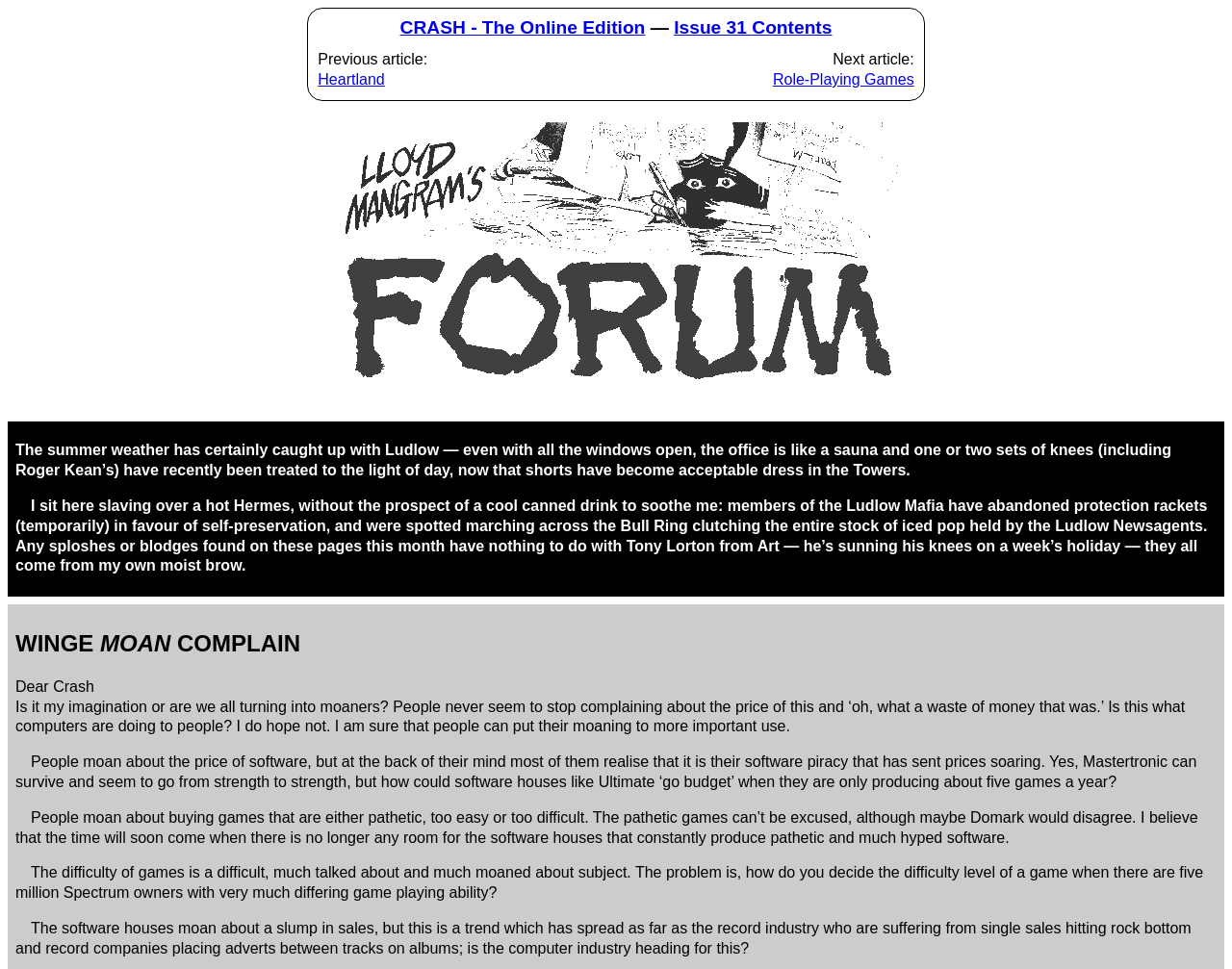What is the office condition described in the article?
Please provide a comprehensive answer based on the information in the image.

The article describes the office condition as being hot and sauna-like, with the author mentioning that even with all the windows open, the office is still very hot.